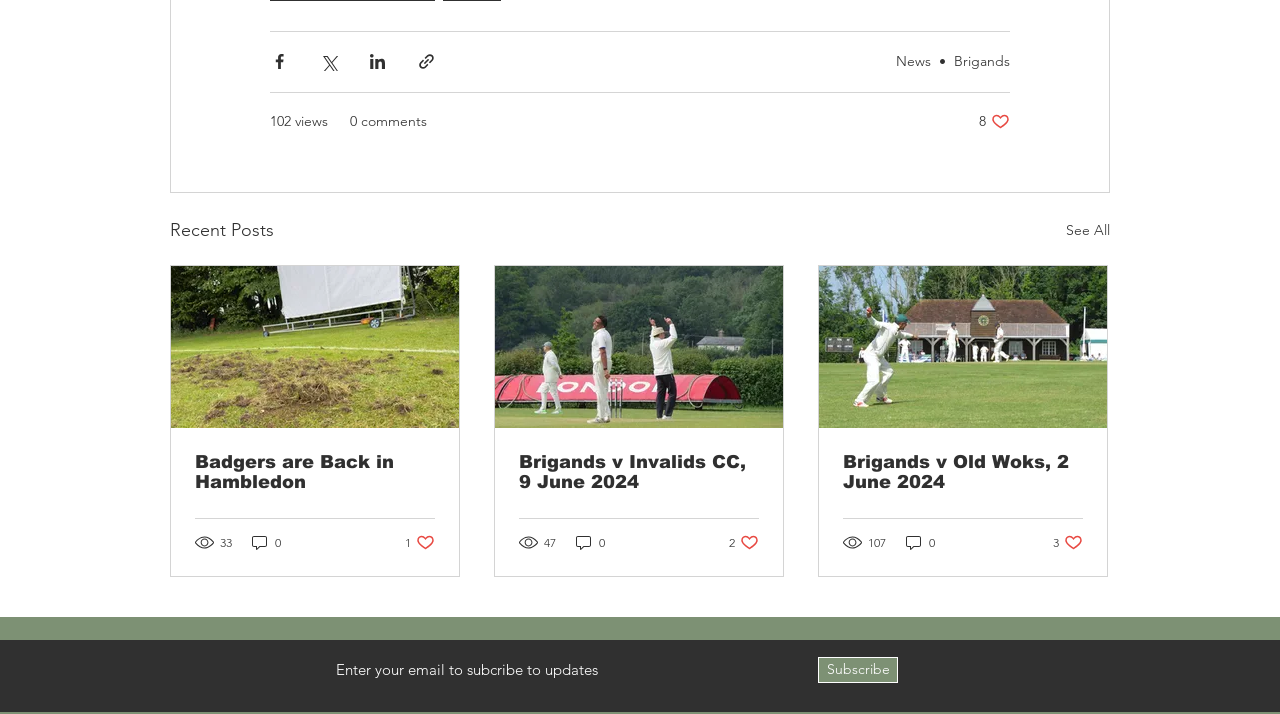Can you find the bounding box coordinates for the element that needs to be clicked to execute this instruction: "Read article about Badgers are Back in Hambledon"? The coordinates should be given as four float numbers between 0 and 1, i.e., [left, top, right, bottom].

[0.152, 0.632, 0.34, 0.689]